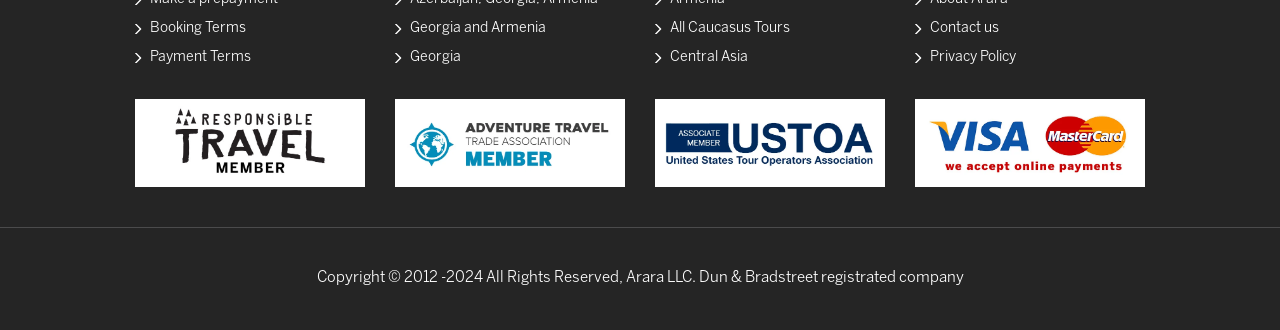What type of company is Arara LLC?
Answer the question with as much detail as possible.

I inferred this from the copyright information at the bottom of the webpage, which states 'Copyright © 2012 -2024 All Rights Reserved, Arara LLC. Dun & Bradstreet registered company'. This suggests that Arara LLC is a company registered with Dun & Bradstreet, a business credit reporting agency.